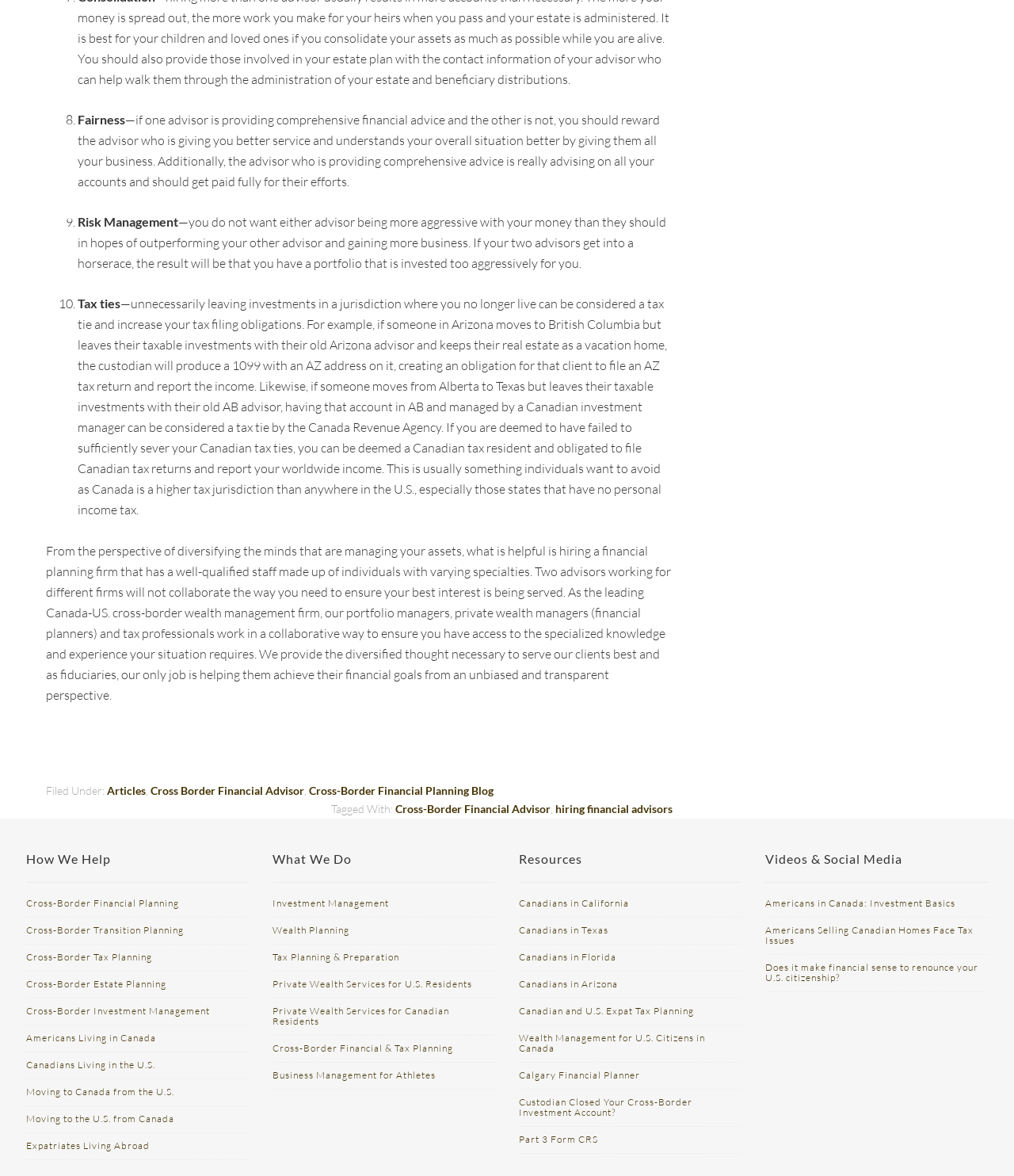Locate the bounding box coordinates of the area that needs to be clicked to fulfill the following instruction: "Read 'How We Help'". The coordinates should be in the format of four float numbers between 0 and 1, namely [left, top, right, bottom].

[0.026, 0.724, 0.245, 0.751]